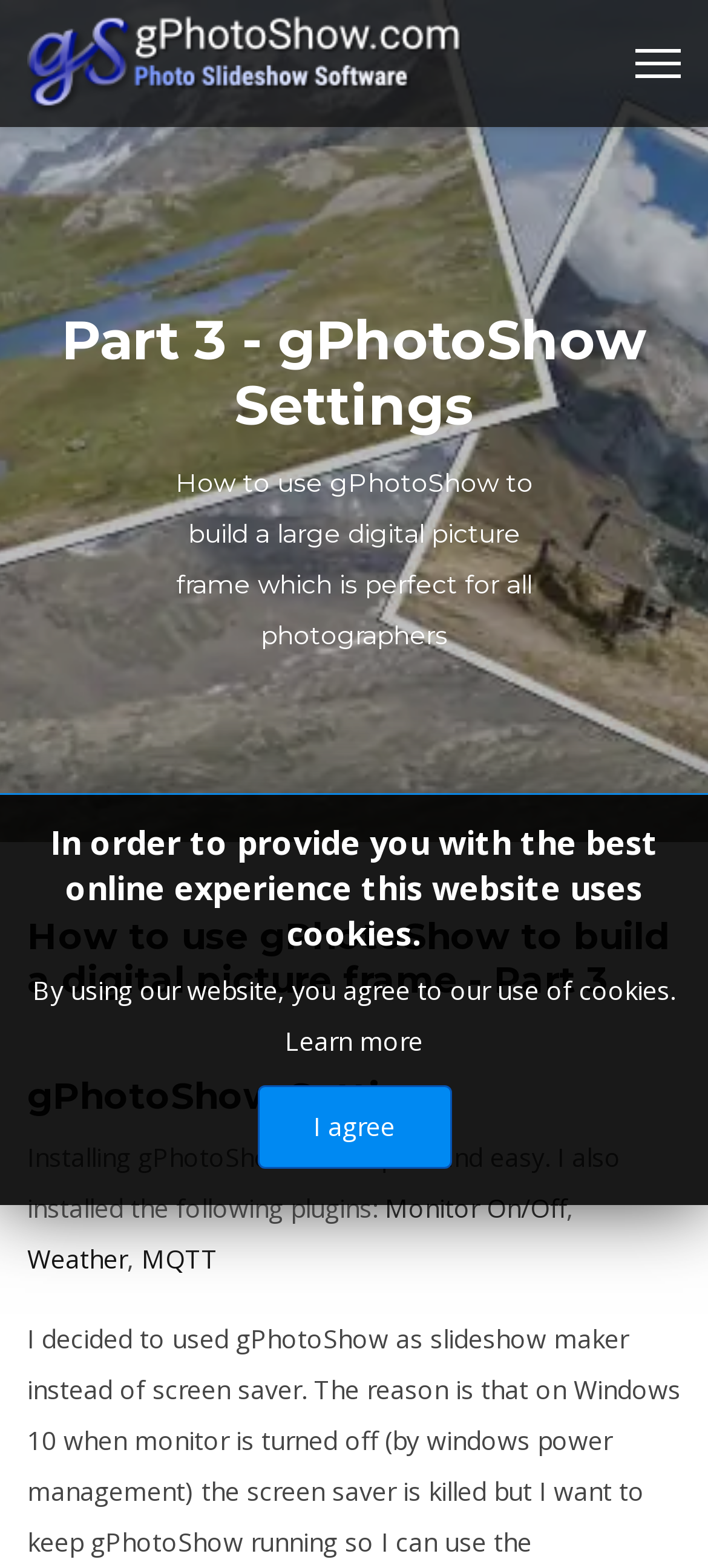Using the element description: "MQTT", determine the bounding box coordinates. The coordinates should be in the format [left, top, right, bottom], with values between 0 and 1.

[0.2, 0.792, 0.308, 0.814]